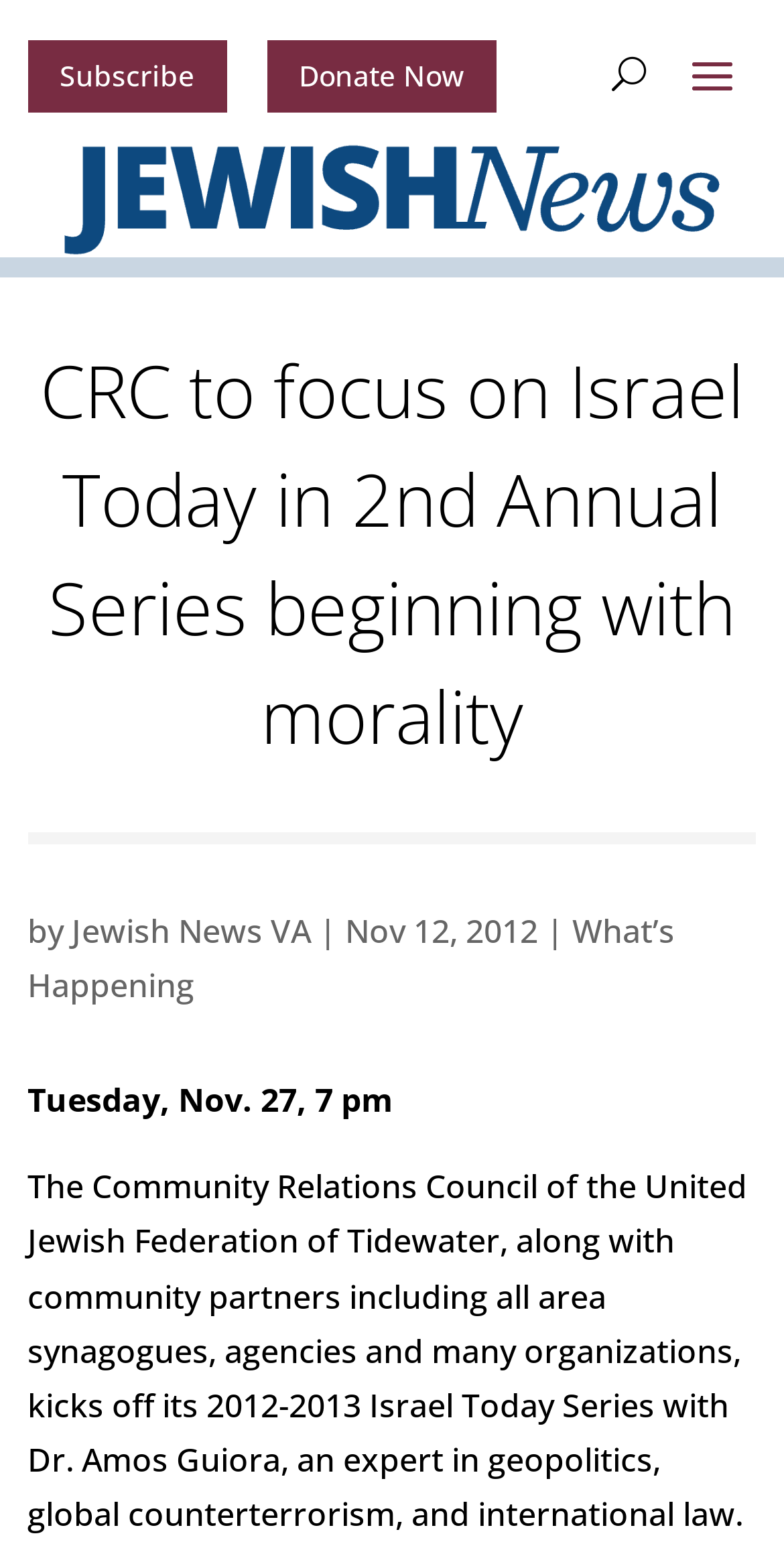Answer the question in one word or a short phrase:
Who is the speaker?

Dr. Amos Guiora